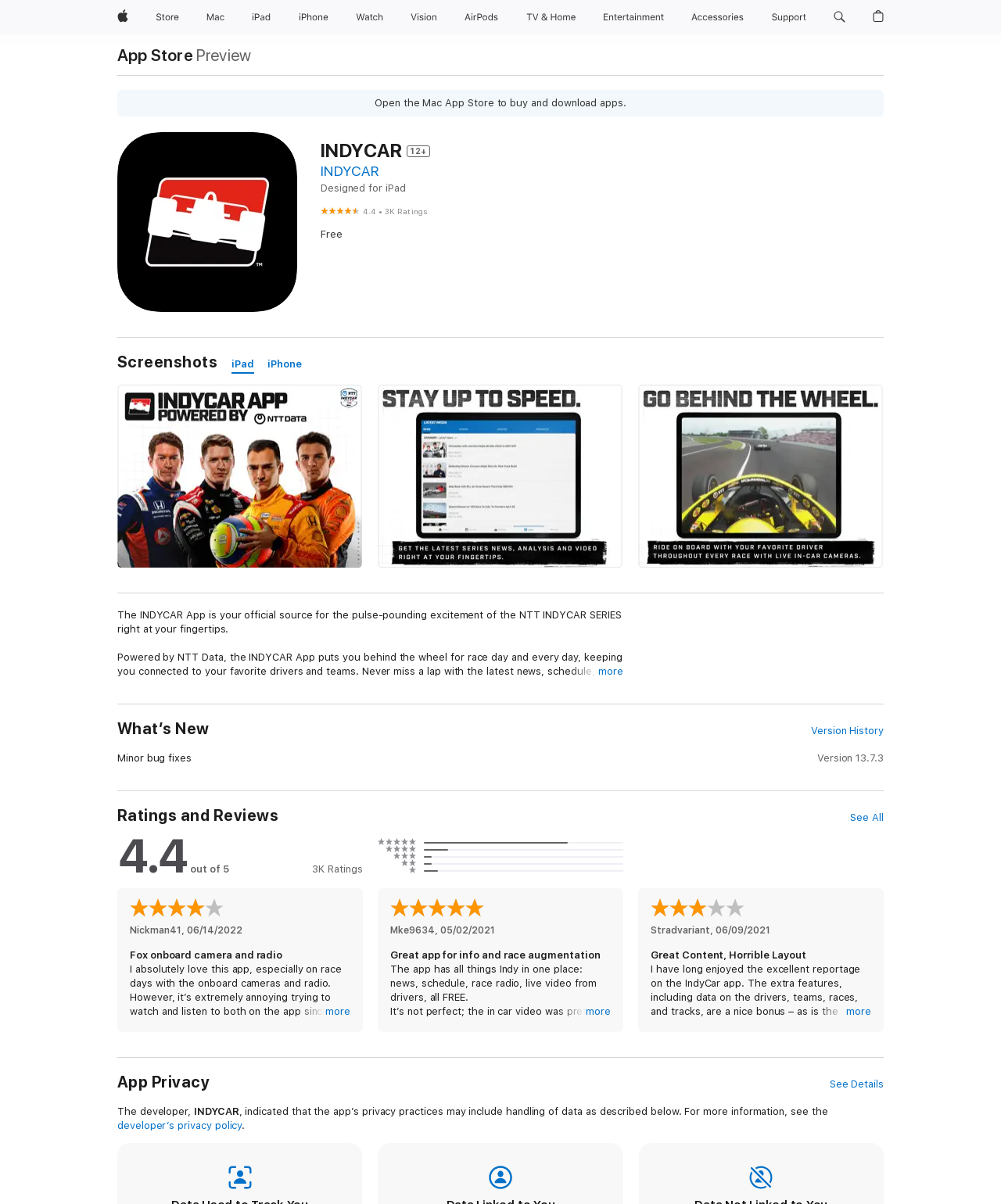Locate the bounding box of the UI element based on this description: "TV & Home". Provide four float numbers between 0 and 1 as [left, top, right, bottom].

[0.519, 0.0, 0.582, 0.029]